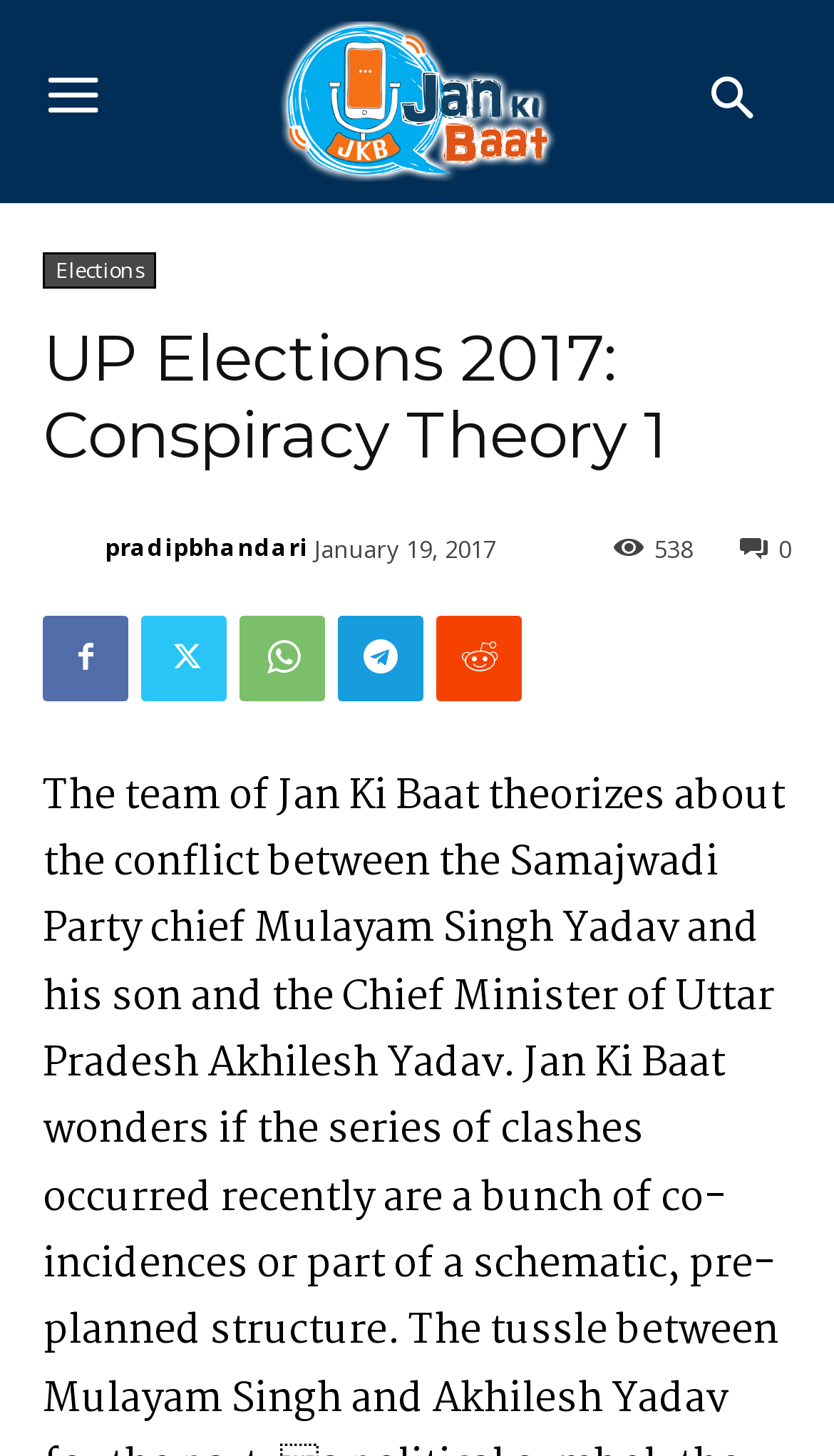Predict the bounding box of the UI element that fits this description: "Voice Of The People".

[0.231, 0.015, 0.769, 0.124]